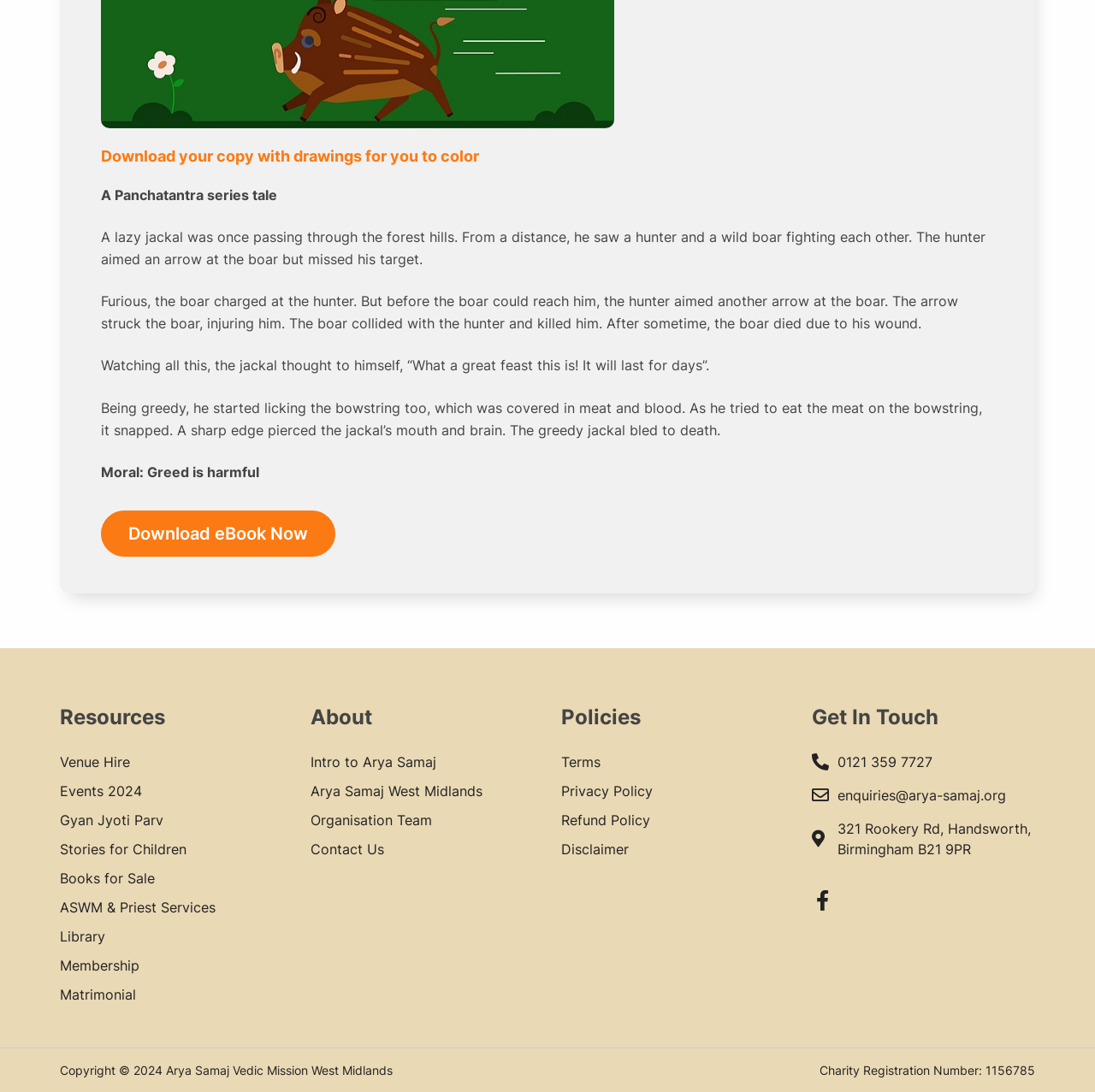Based on the element description, predict the bounding box coordinates (top-left x, top-left y, bottom-right x, bottom-right y) for the UI element in the screenshot: Disclaimer

[0.512, 0.769, 0.574, 0.789]